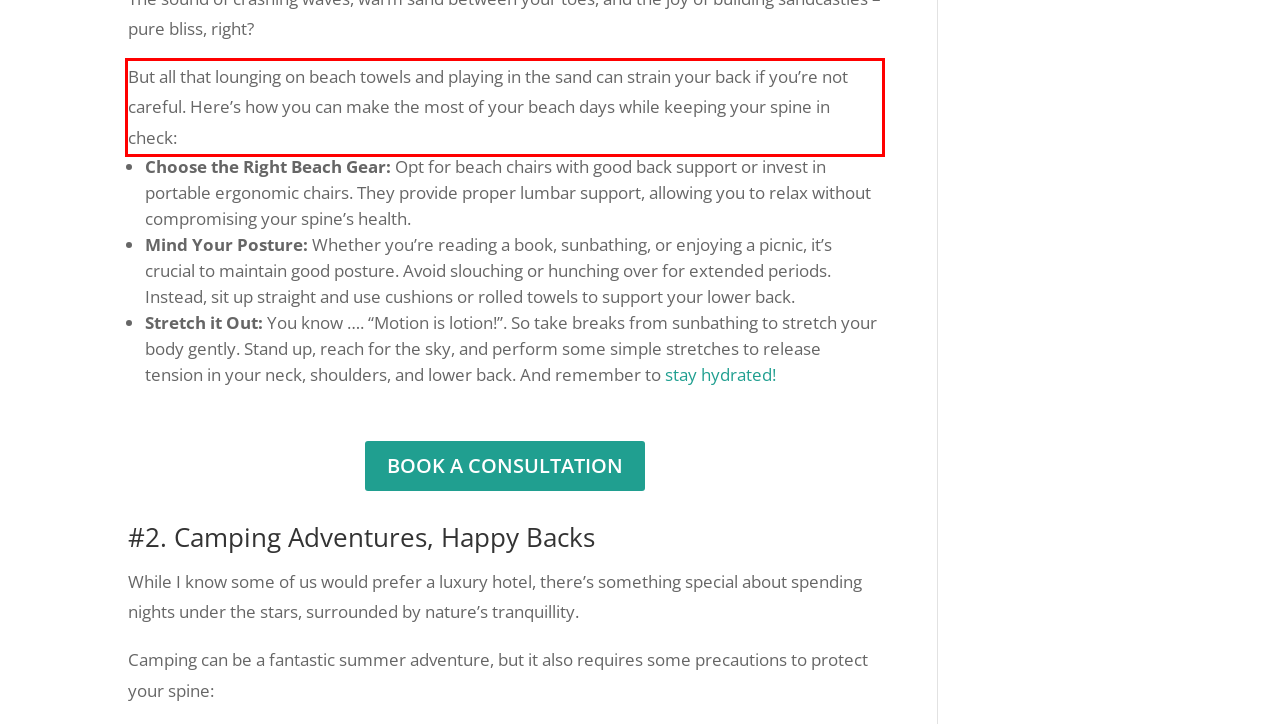You are given a screenshot with a red rectangle. Identify and extract the text within this red bounding box using OCR.

But all that lounging on beach towels and playing in the sand can strain your back if you’re not careful. Here’s how you can make the most of your beach days while keeping your spine in check: